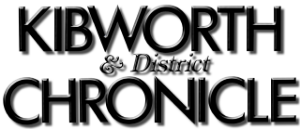What is the font style of '& District'?
Ensure your answer is thorough and detailed.

The phrase '& District' is written in a smaller, elegant font above the prominent word 'CHRONICLE', which provides a visual contrast to the bold, stylized lettering of 'Kibworth'.